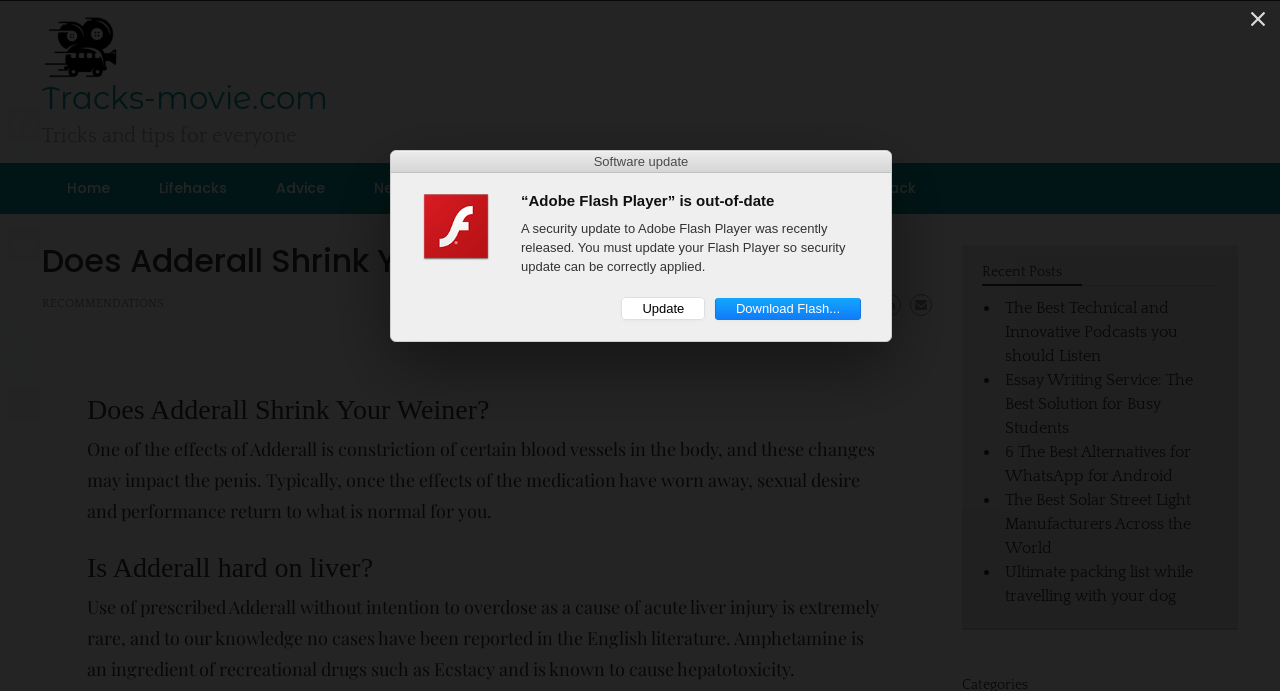Answer the question below with a single word or a brief phrase: 
What is the website's name?

Tracks-movie.com